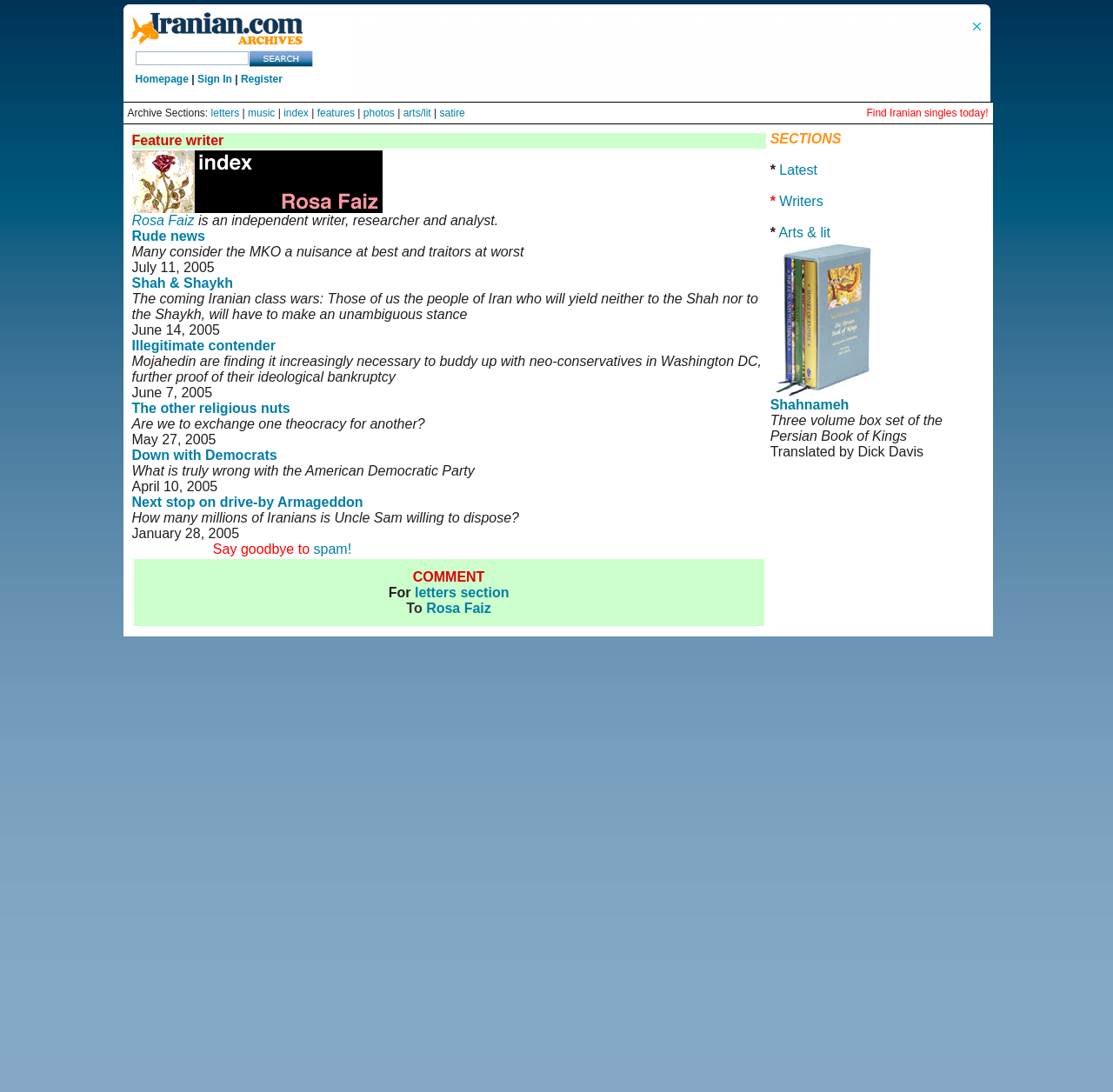What is the category of the article 'Rude news'?
Refer to the image and provide a one-word or short phrase answer.

letters